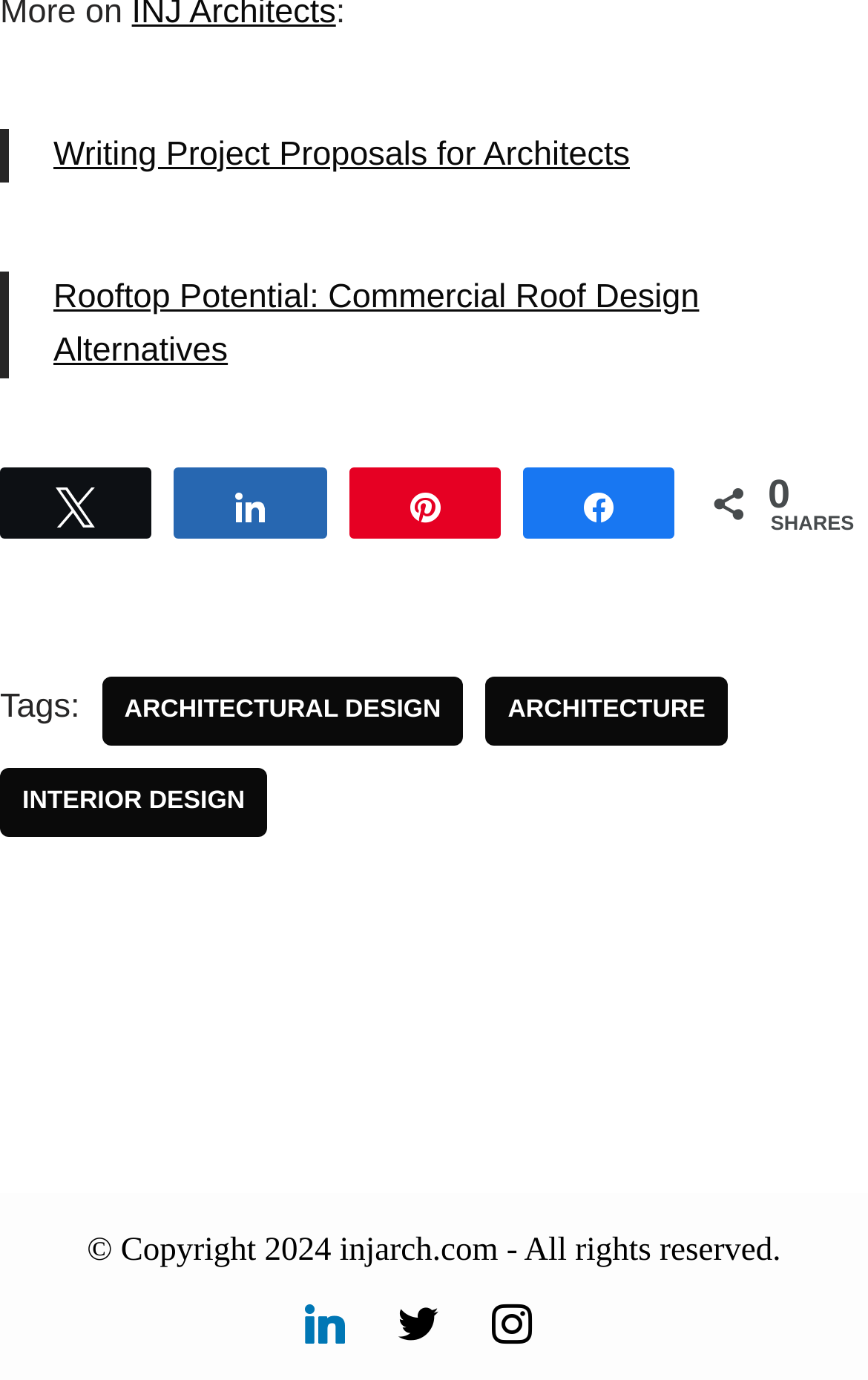Determine the bounding box coordinates of the target area to click to execute the following instruction: "View 'Rooftop Potential: Commercial Roof Design Alternatives'."

[0.062, 0.201, 0.805, 0.267]